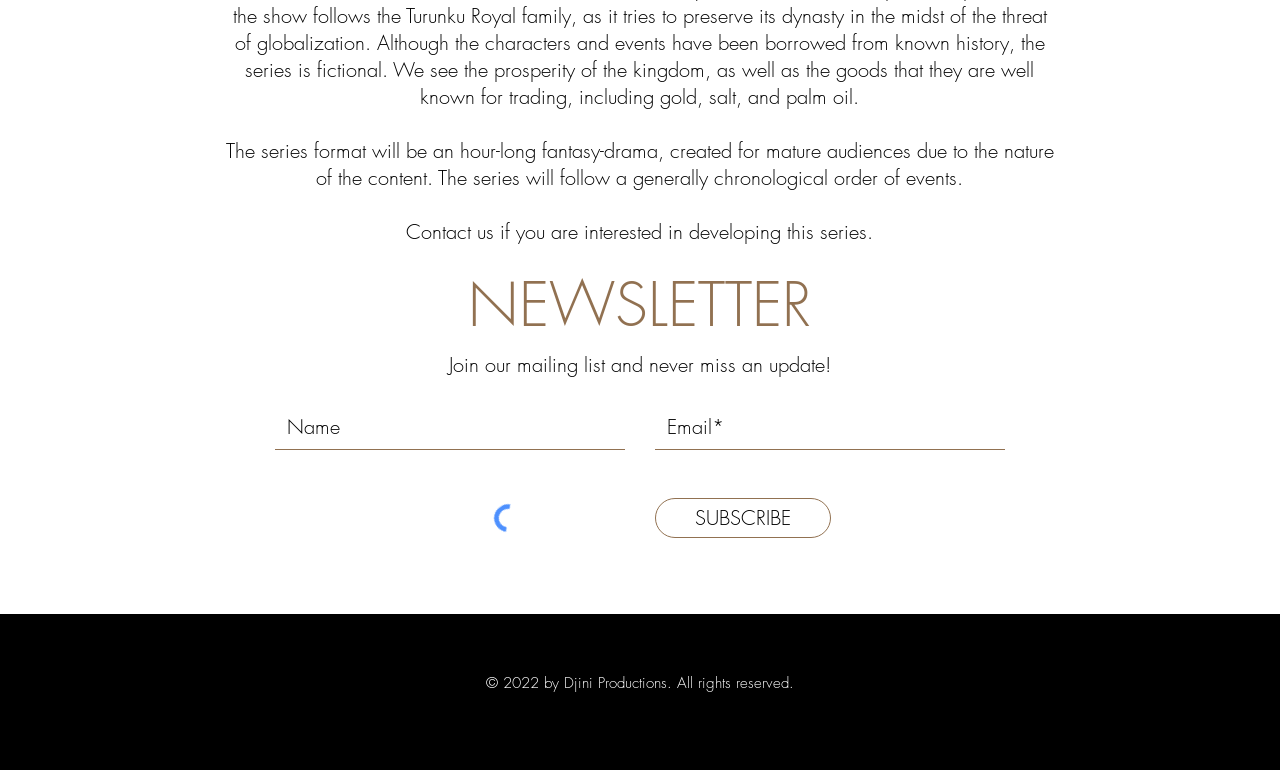What is required to subscribe to the newsletter?
Kindly offer a detailed explanation using the data available in the image.

The textbox elements with the labels 'Name' and 'Email*' are marked as required, indicating that users need to provide their name and email address to subscribe to the newsletter.